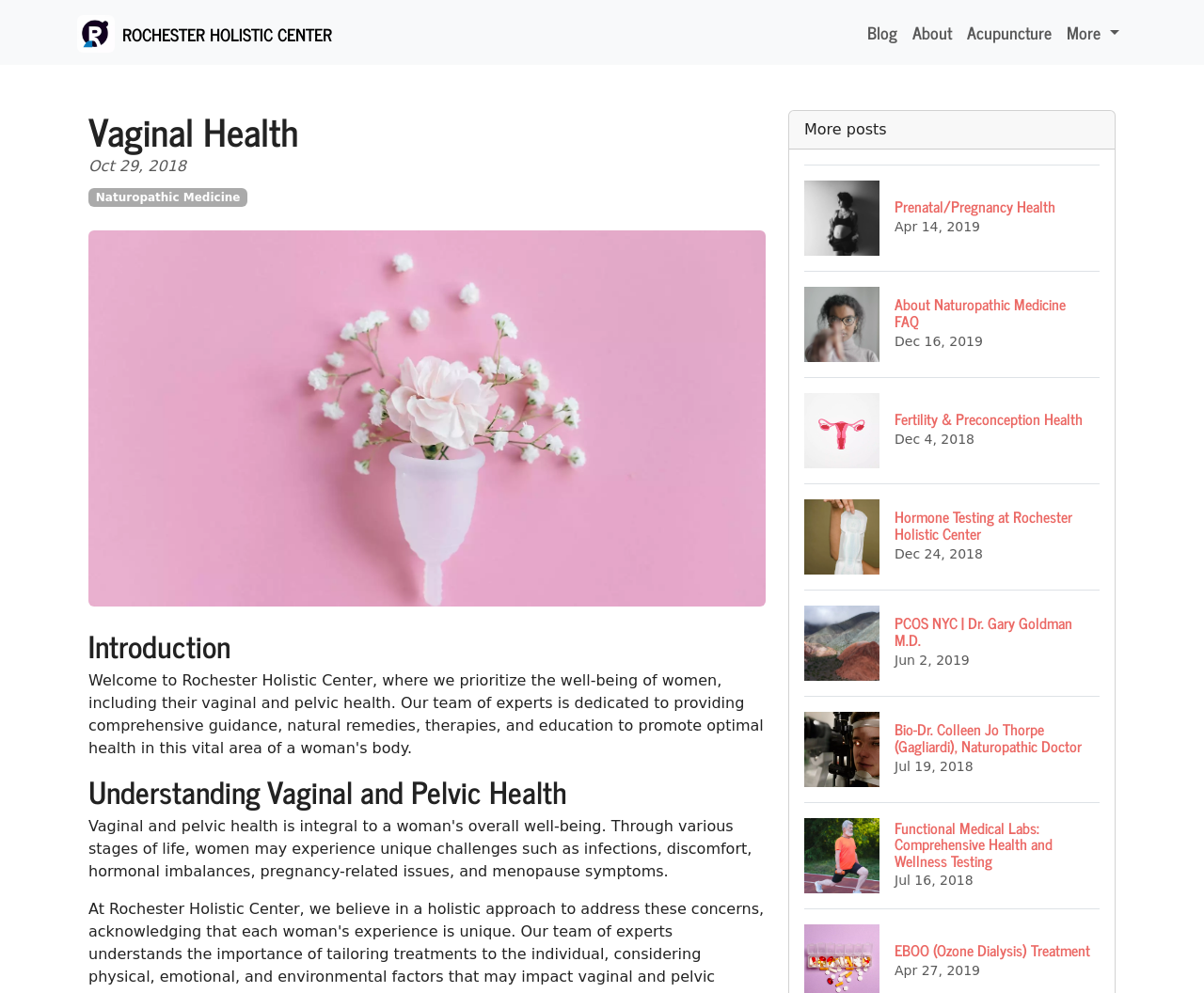Locate the bounding box coordinates of the area you need to click to fulfill this instruction: 'Click the logo of Rochester Holistic Center'. The coordinates must be in the form of four float numbers ranging from 0 to 1: [left, top, right, bottom].

[0.064, 0.008, 0.276, 0.058]